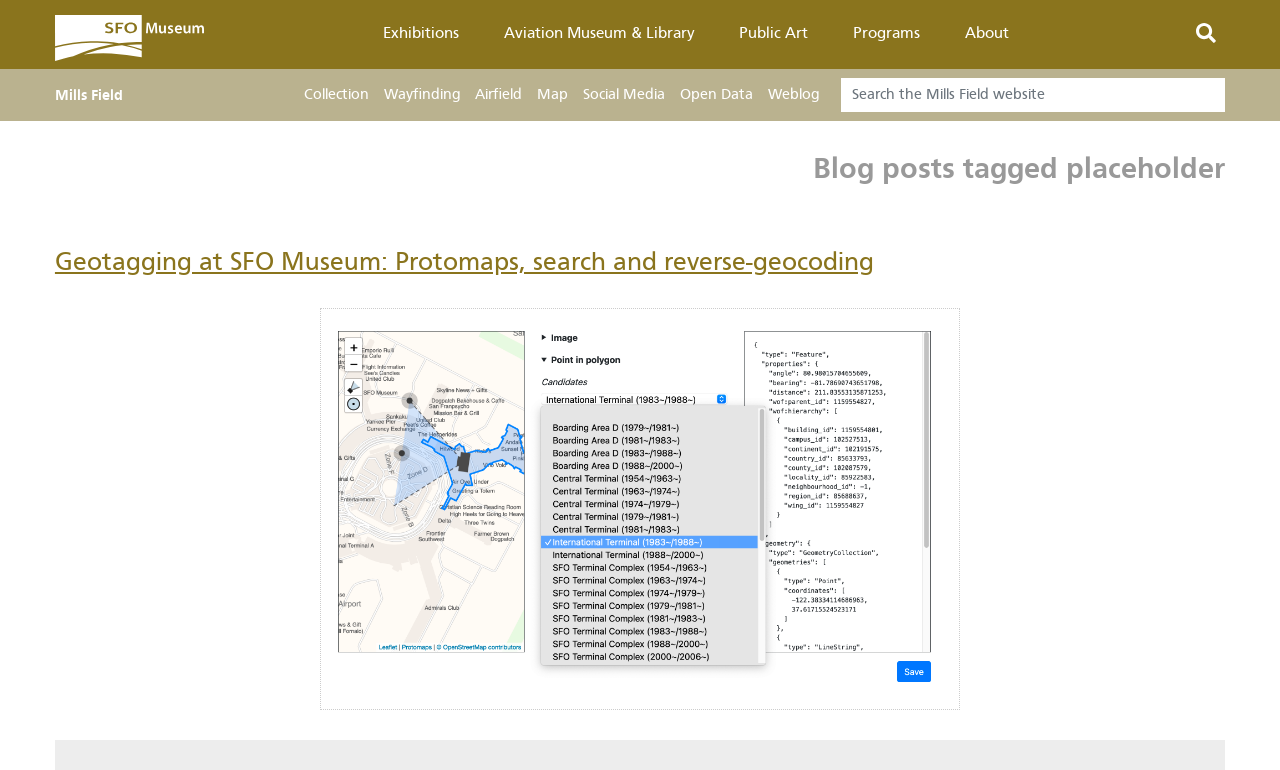Please specify the bounding box coordinates of the area that should be clicked to accomplish the following instruction: "read blog post about geotagging". The coordinates should consist of four float numbers between 0 and 1, i.e., [left, top, right, bottom].

[0.043, 0.32, 0.683, 0.36]